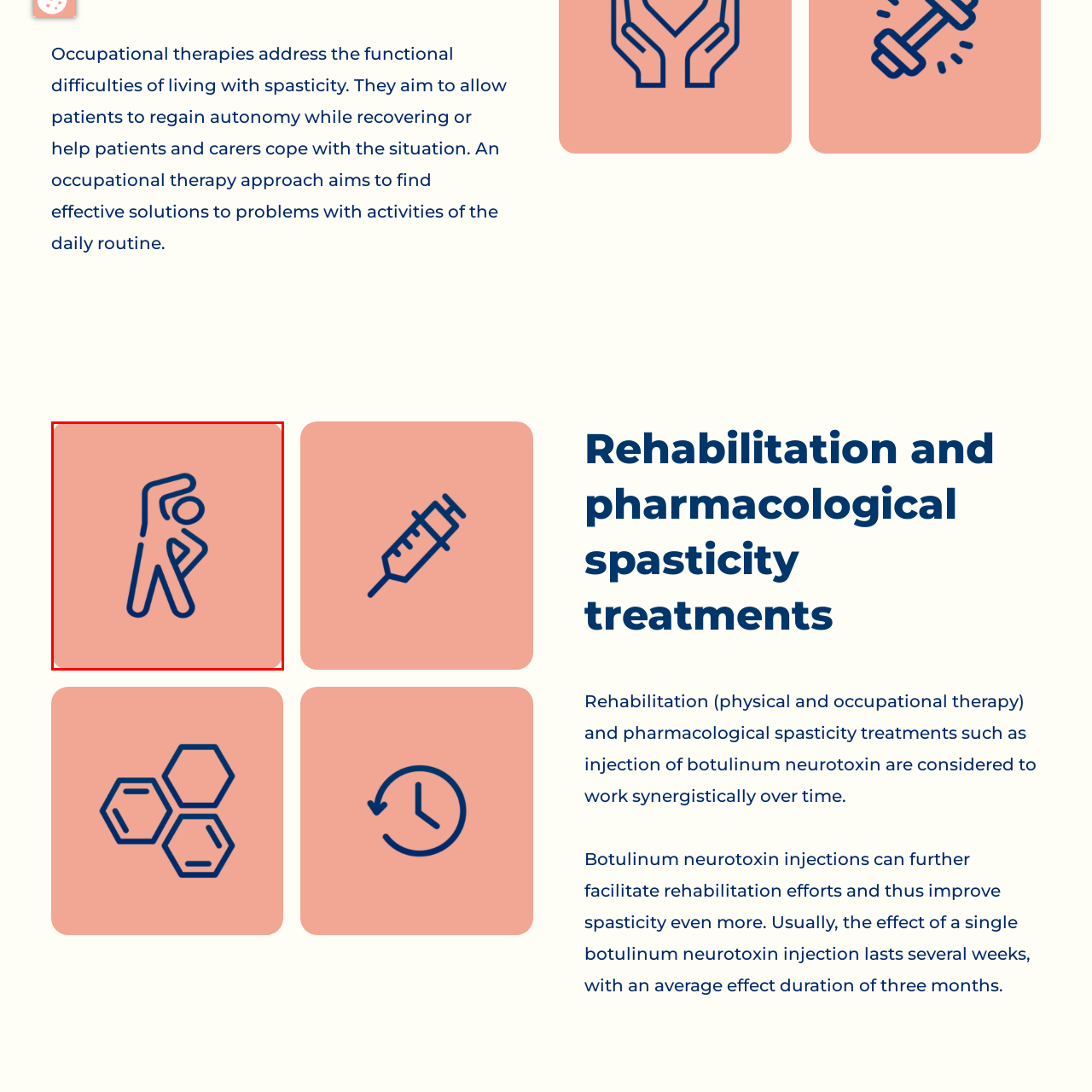Thoroughly describe the scene captured inside the red-bordered section of the image.

This image illustrates a stylized figure performing a stretching exercise, symbolizing the importance of physical activity, particularly in the context of rehabilitation therapies. Stretching is a fundamental component of occupational therapy, aimed at addressing functional difficulties faced by individuals, especially those living with conditions such as spasticity. The exercise depicted emphasizes regaining autonomy and enhancing mobility, which are crucial aspects of patient recovery and daily living. Through such movements, therapists help patients improve their range of motion, alleviate stiffness, and promote overall well-being.